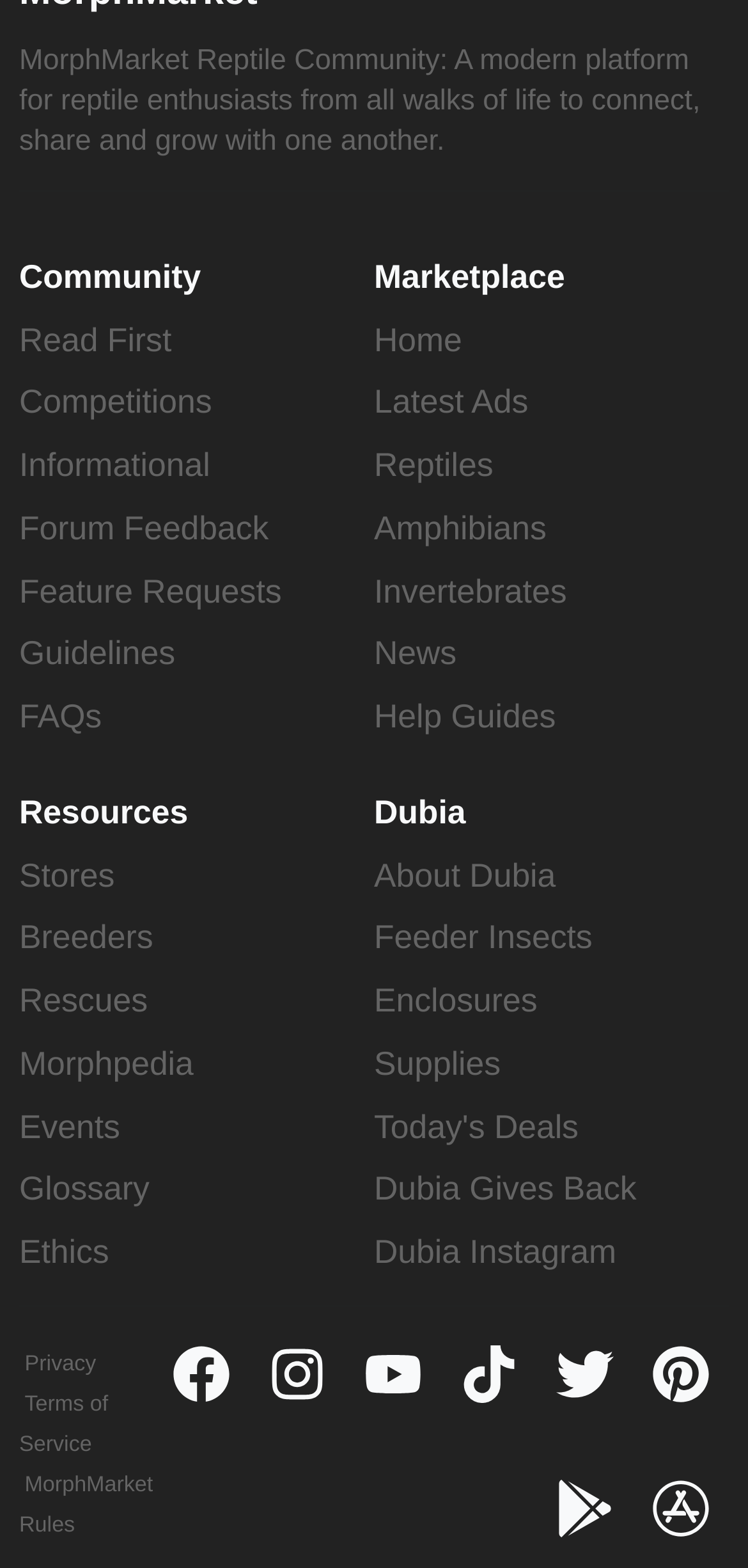How many social media platforms are mentioned at the bottom of the webpage?
Please provide a detailed answer to the question.

There are 6 social media platforms mentioned at the bottom of the webpage, which can be found by counting the number of links with images. These platforms are Facebook, Instagram, YouTube, TikTok, Twitter, and Pinterest.